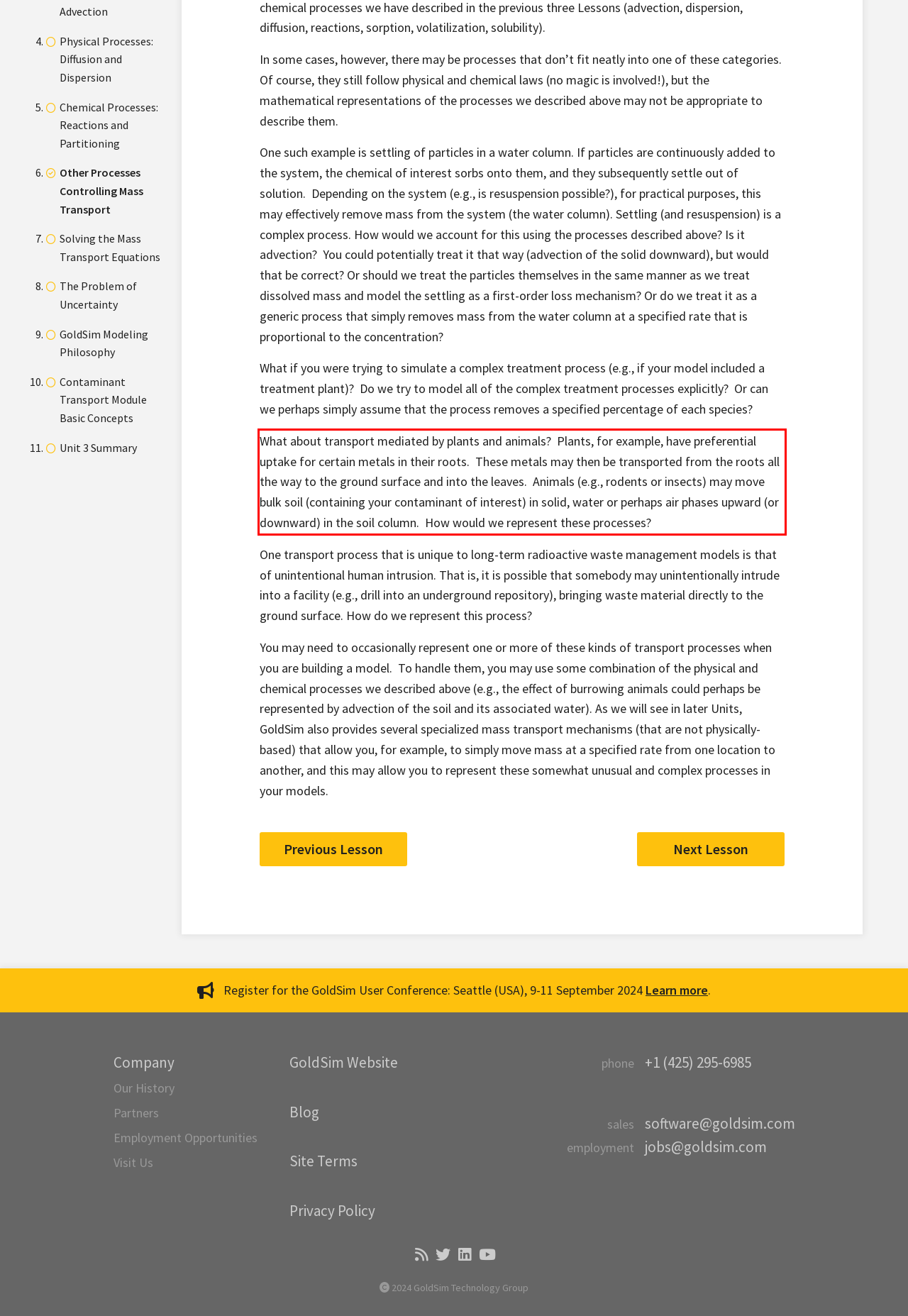Analyze the red bounding box in the provided webpage screenshot and generate the text content contained within.

What about transport mediated by plants and animals? Plants, for example, have preferential uptake for certain metals in their roots. These metals may then be transported from the roots all the way to the ground surface and into the leaves. Animals (e.g., rodents or insects) may move bulk soil (containing your contaminant of interest) in solid, water or perhaps air phases upward (or downward) in the soil column. How would we represent these processes?